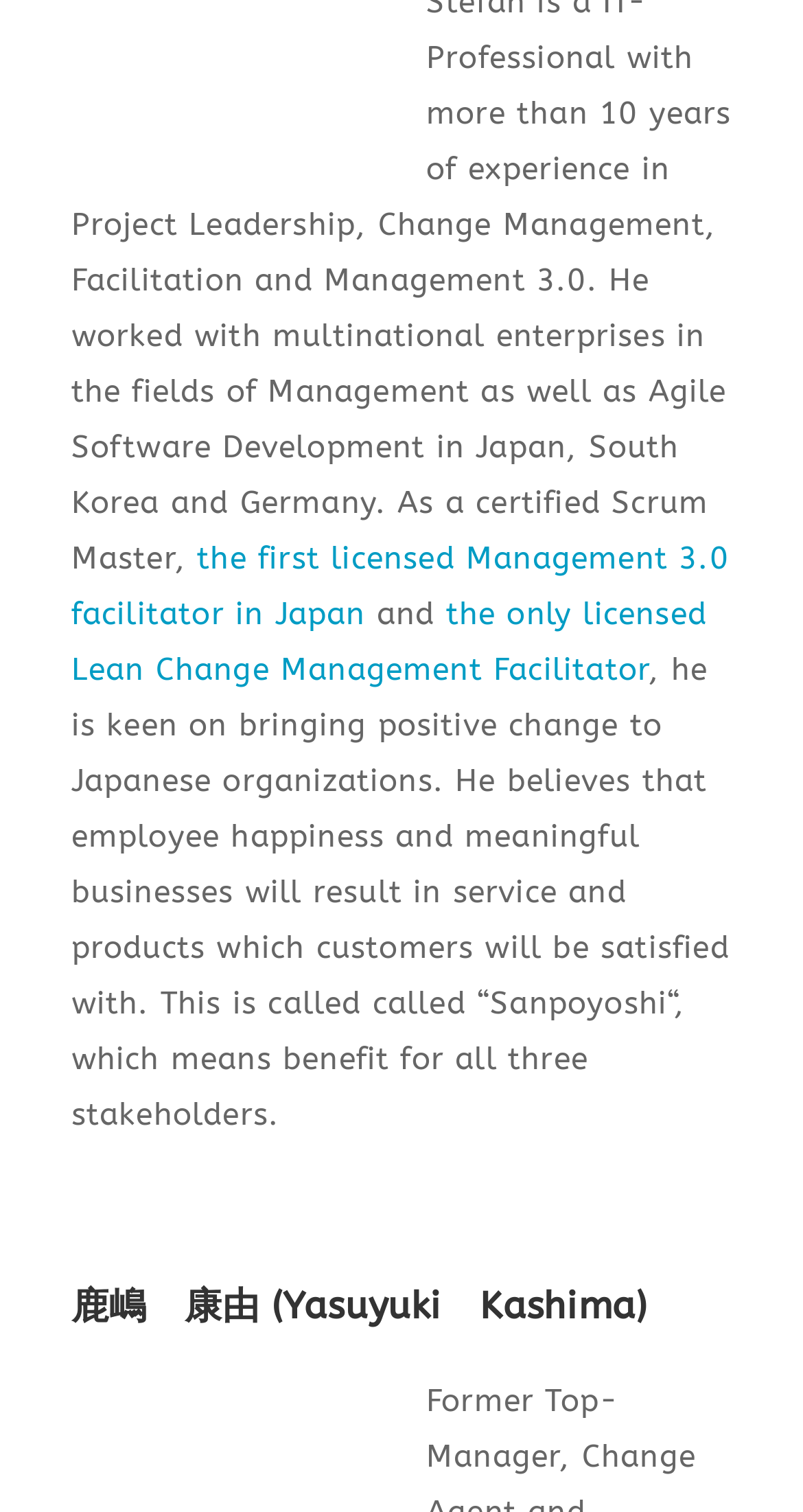Give a one-word or short phrase answer to this question: 
How many social media profiles are linked on the webpage?

4